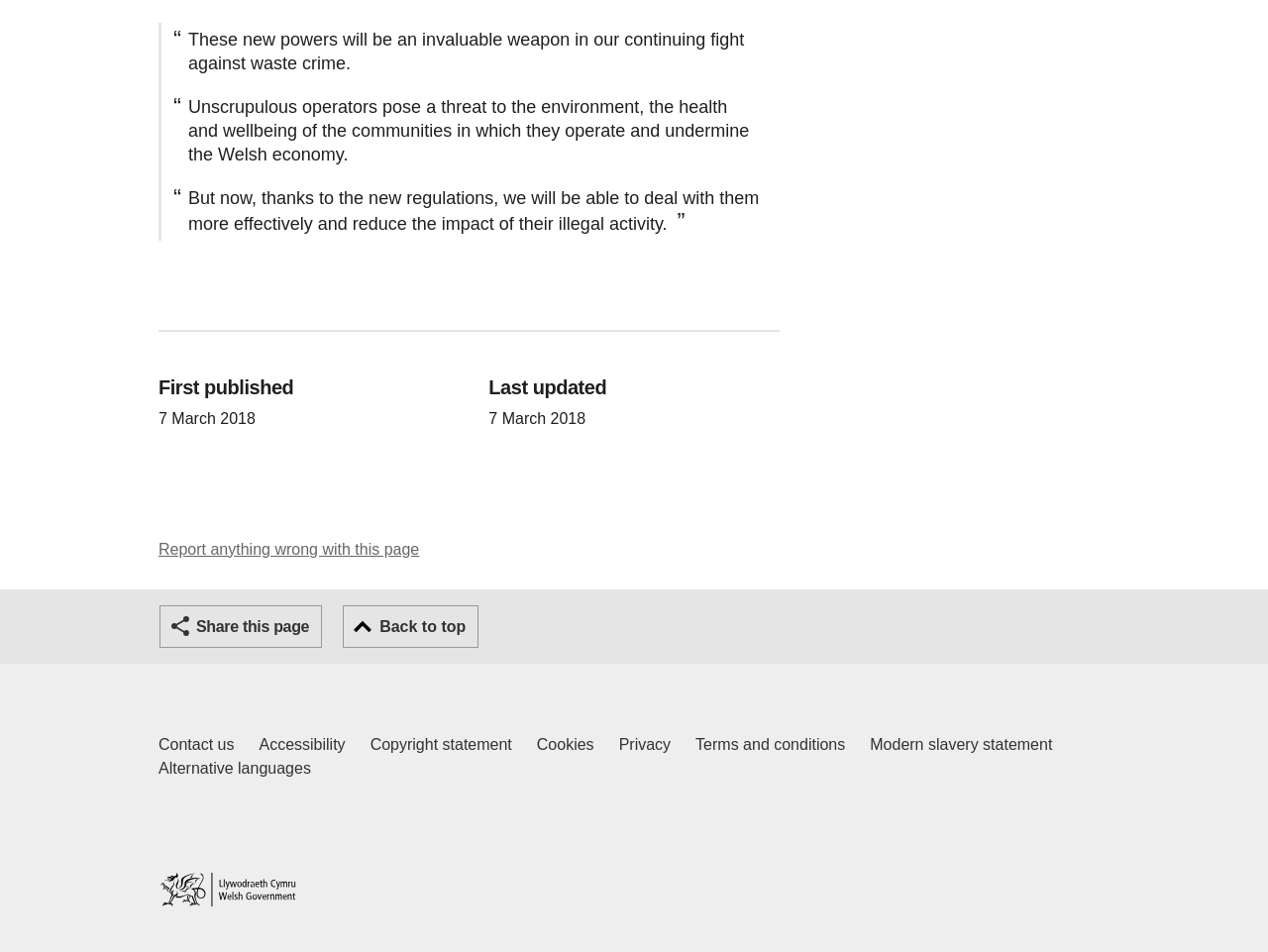Give a one-word or short phrase answer to this question: 
What is the purpose of the new powers?

To deal with waste crime